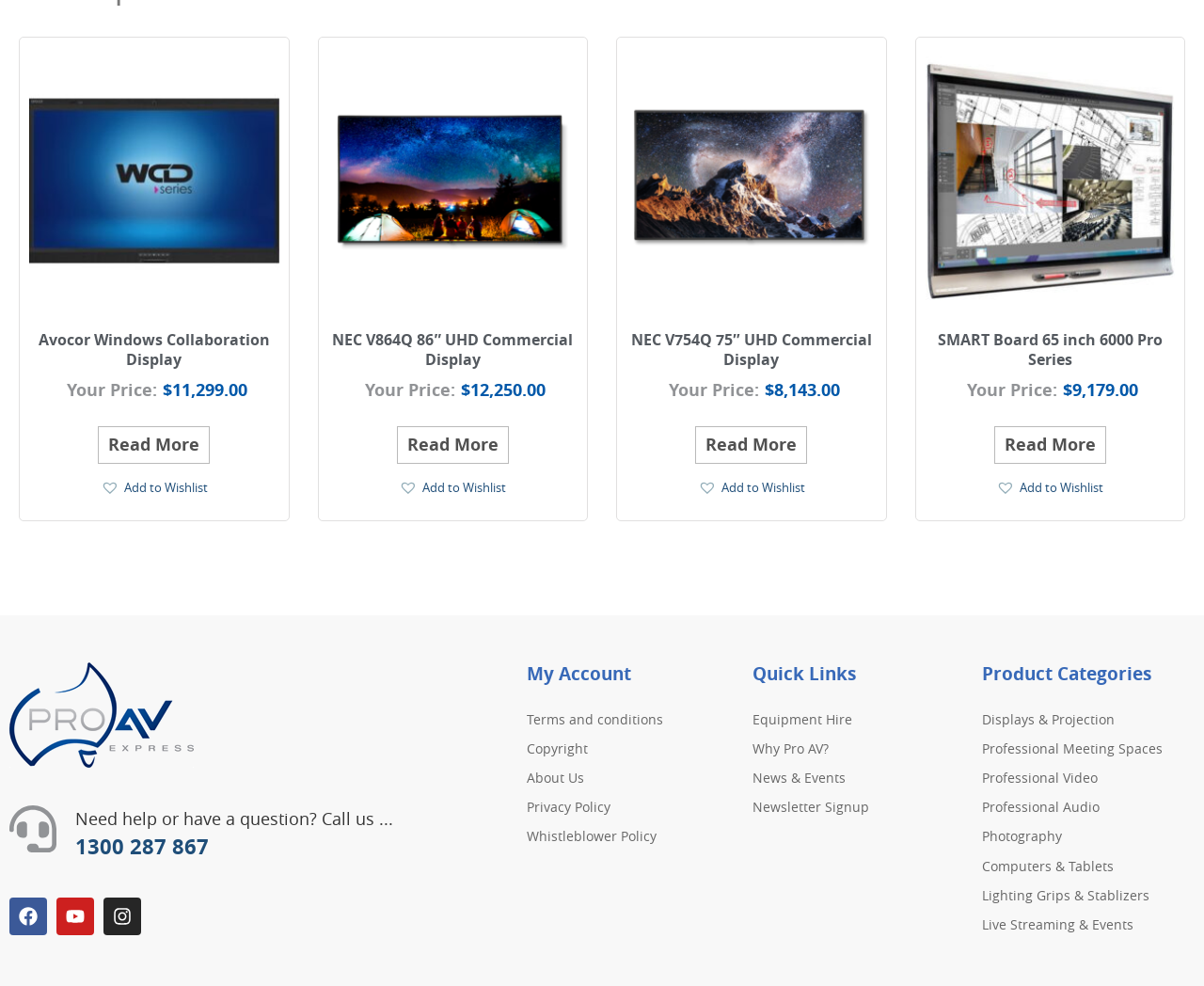Find the bounding box coordinates of the area to click in order to follow the instruction: "Add Avocor Windows Collaboration Display to Wishlist".

[0.083, 0.484, 0.172, 0.504]